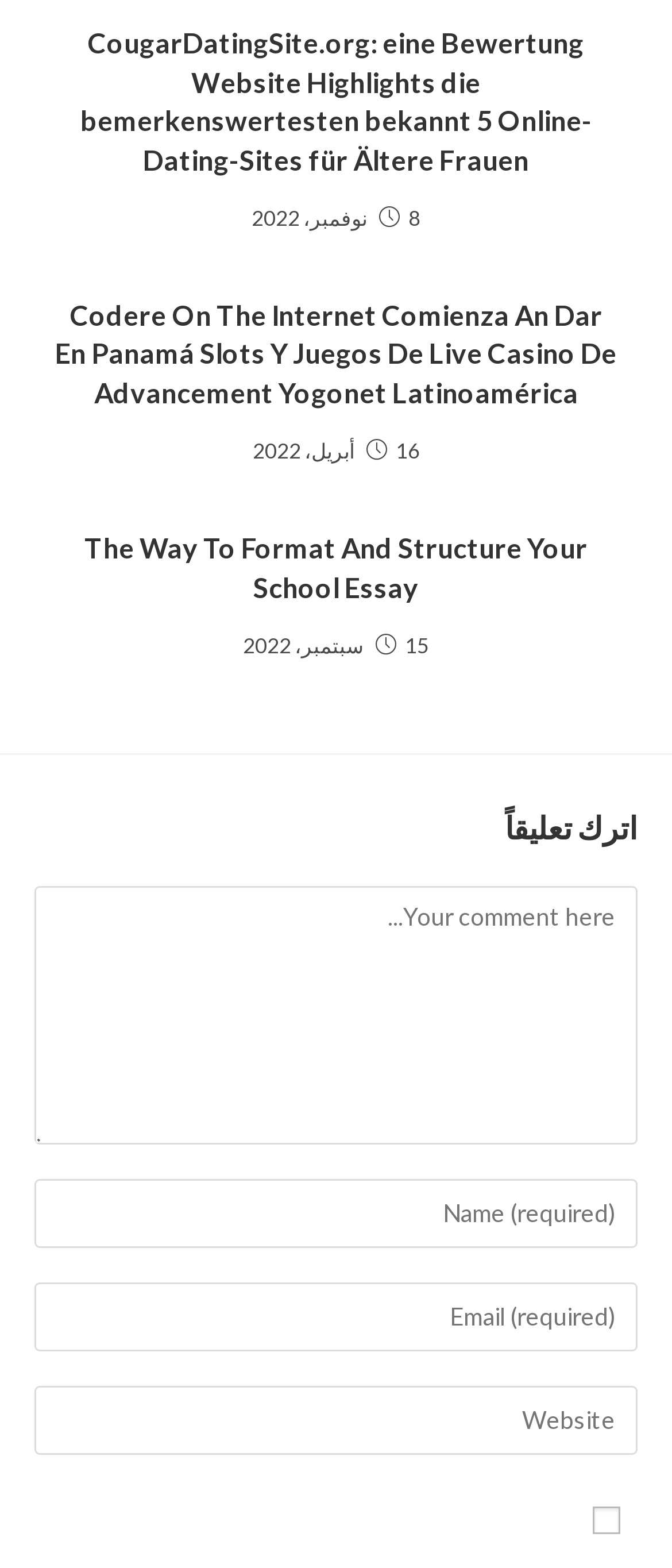Please give a one-word or short phrase response to the following question: 
Is the checkbox at the bottom checked by default?

No